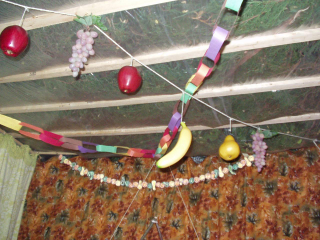Using the information shown in the image, answer the question with as much detail as possible: What is the texture of the fabric in the backdrop?

The caption describes the backdrop as 'a textured fabric that adds warmth to the overall setting', which indicates that the fabric has a textured quality.